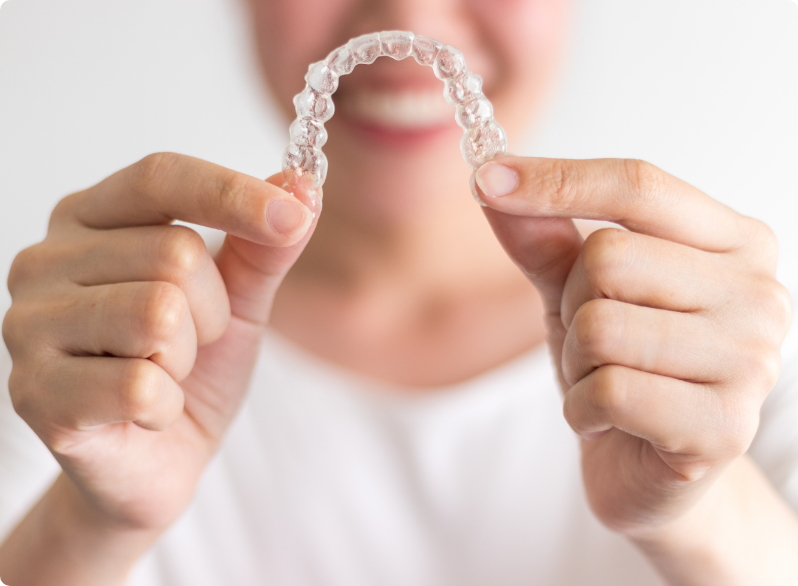Give a thorough description of the image, including any visible elements and their relationships.

In this image, a person is cheerfully holding an Invisalign® clear aligner, showcasing its transparent design. The background is bright and minimalistic, emphasizing the aligner and the individual's excitement. Invisalign® is a popular orthodontic treatment option offered in Delray Beach, known for its discreet and effective method of straightening teeth without traditional braces. This innovative dental technology exemplifies modern approaches to cosmetic dentistry, highlighting the benefits of achieving a transformed smile comfortably and aesthetically.